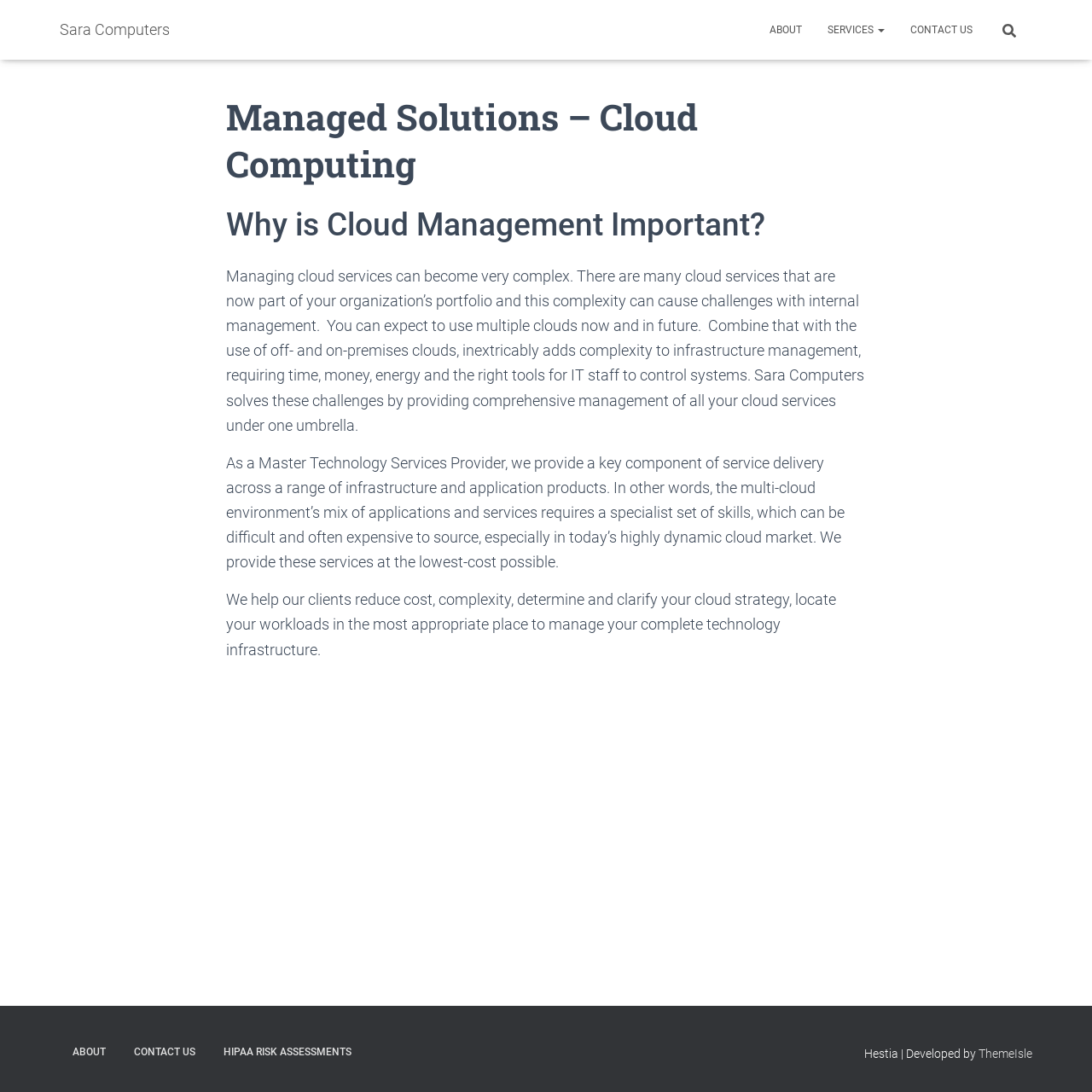Can you find and provide the title of the webpage?

Managed Solutions – Cloud Computing